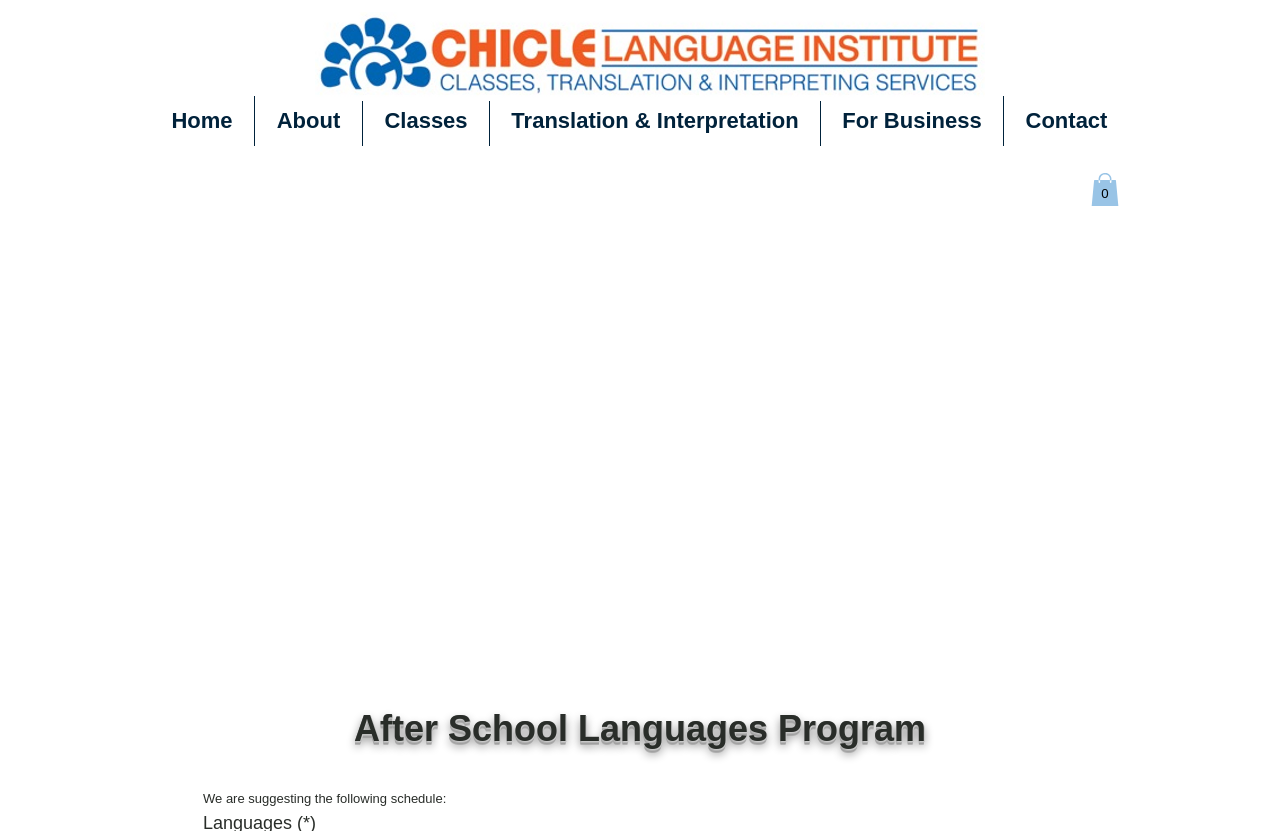Extract the bounding box of the UI element described as: "For Business".

[0.641, 0.116, 0.784, 0.176]